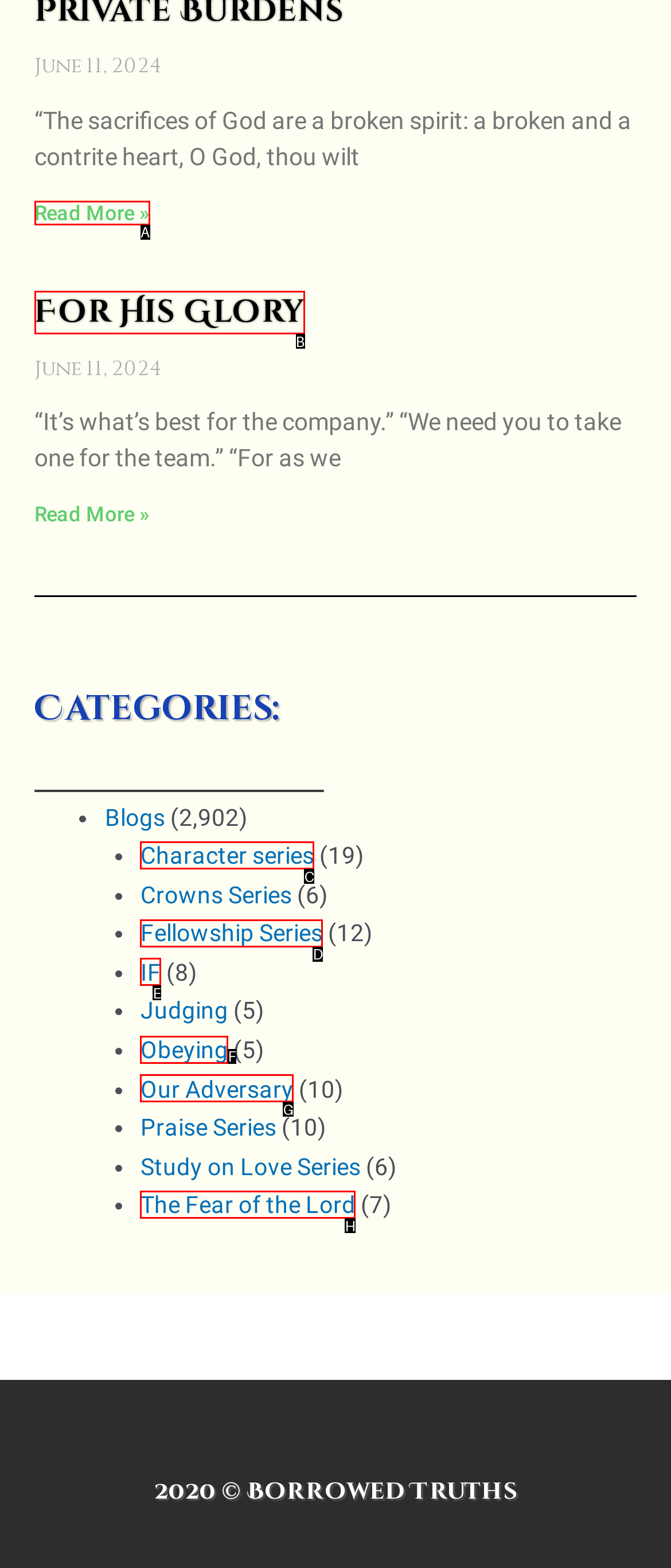Given the description: aria-label="X (Twitter)", identify the HTML element that fits best. Respond with the letter of the correct option from the choices.

None